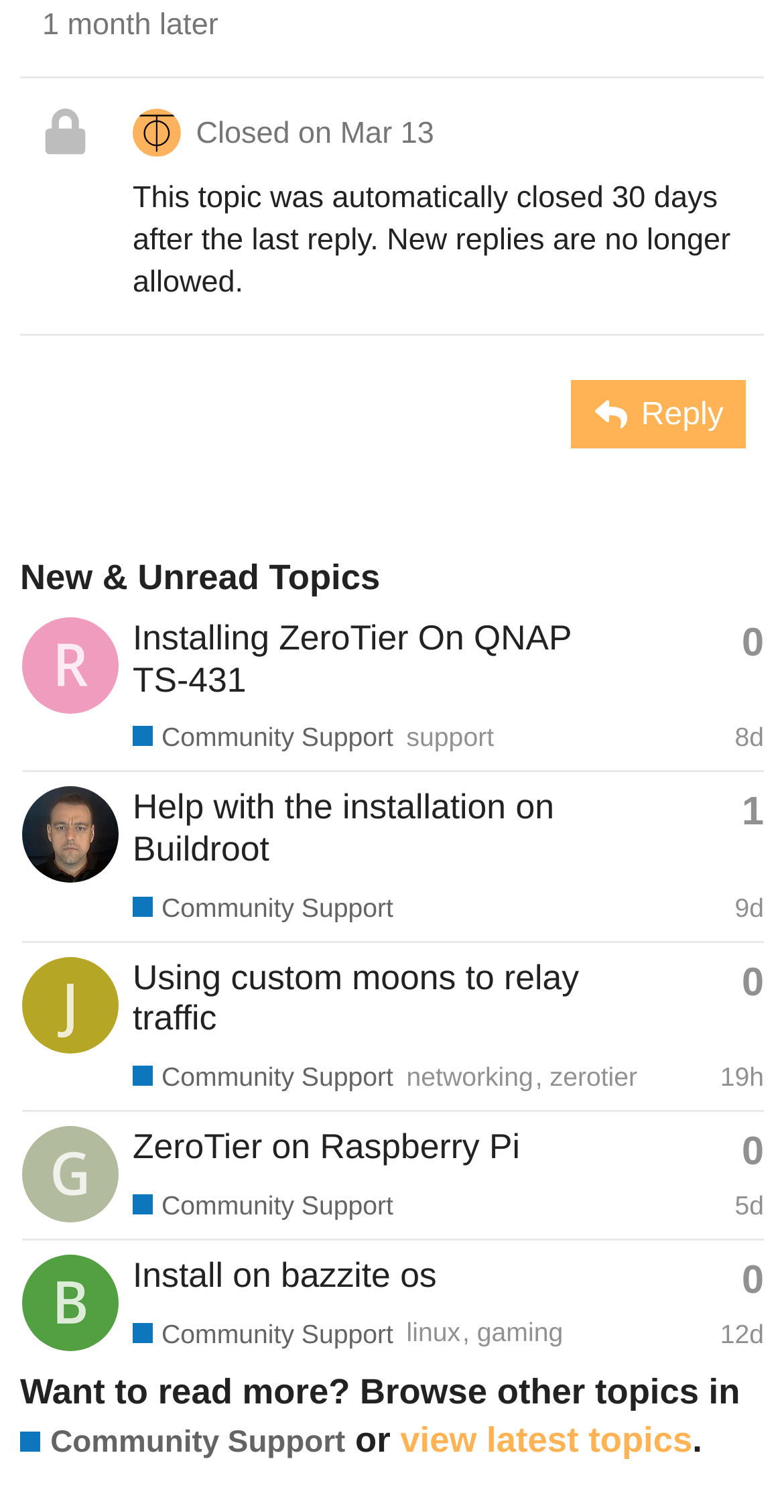What is the purpose of the 'Reply' button?
Please provide a comprehensive answer based on the details in the screenshot.

I inferred this answer by looking at the button element with the text 'Reply' and understanding its common functionality in a forum or discussion board.